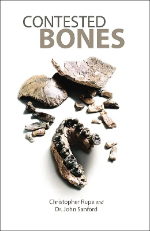Describe the important features and context of the image with as much detail as possible.

The image showcases the book cover of "Contested Bones," authored by Christopher Rupe and Dr. John Sanford. The design features various fossilized remains scattered across a light background, prominently highlighting a jawbone fragment, which suggests an examination of paleoanthropological debates. The title, boldly printed at the top, introduces the contentious themes surrounding the origins of human ancestry and the interpretation of fossil evidence. Positioned at the bottom of the cover, the authors' names provide a sense of authority and expertise on the subject. This book aims to engage readers in the ongoing discussions around evolutionary biology and creationist perspectives.